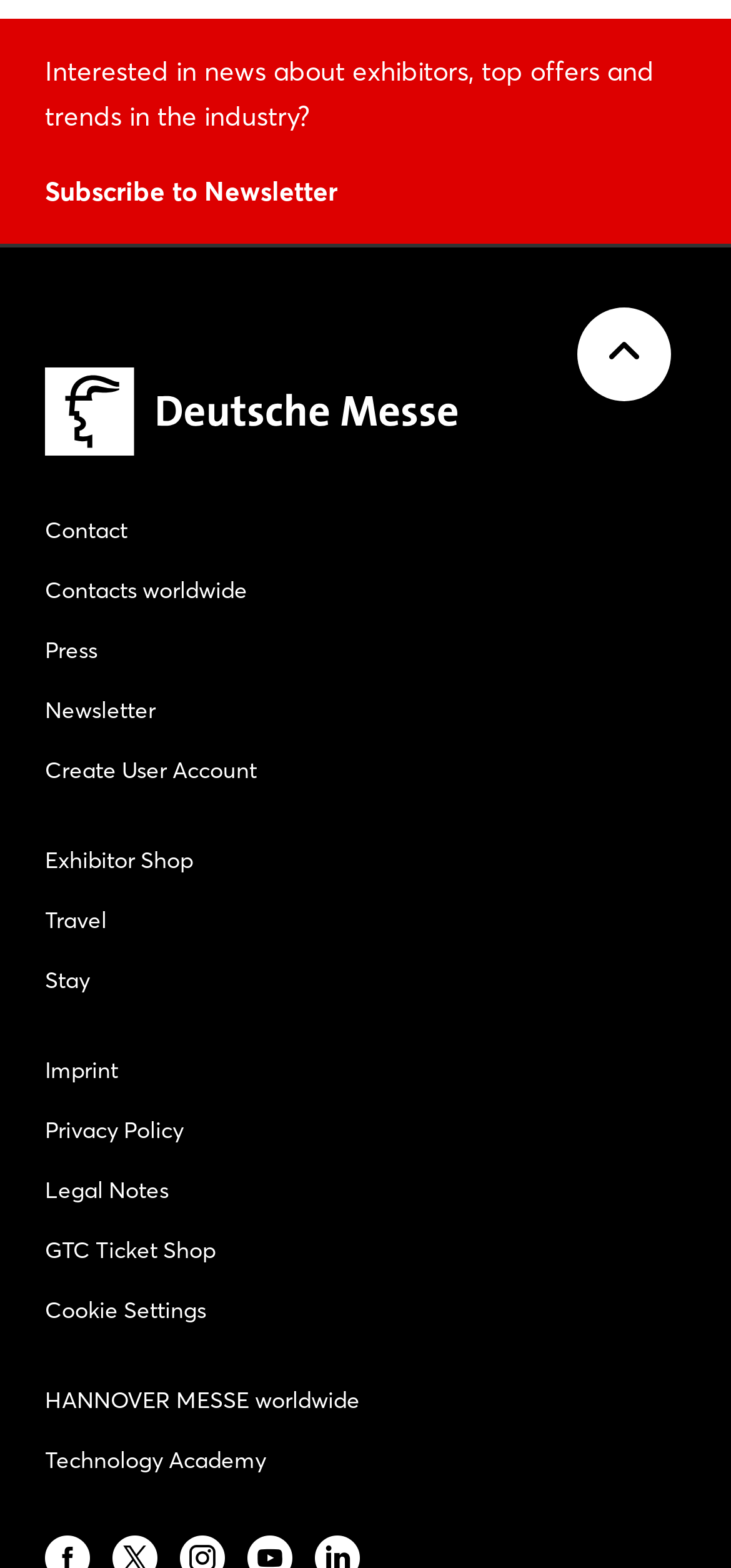Please mark the clickable region by giving the bounding box coordinates needed to complete this instruction: "Visit the exhibitor shop".

[0.062, 0.54, 0.938, 0.559]